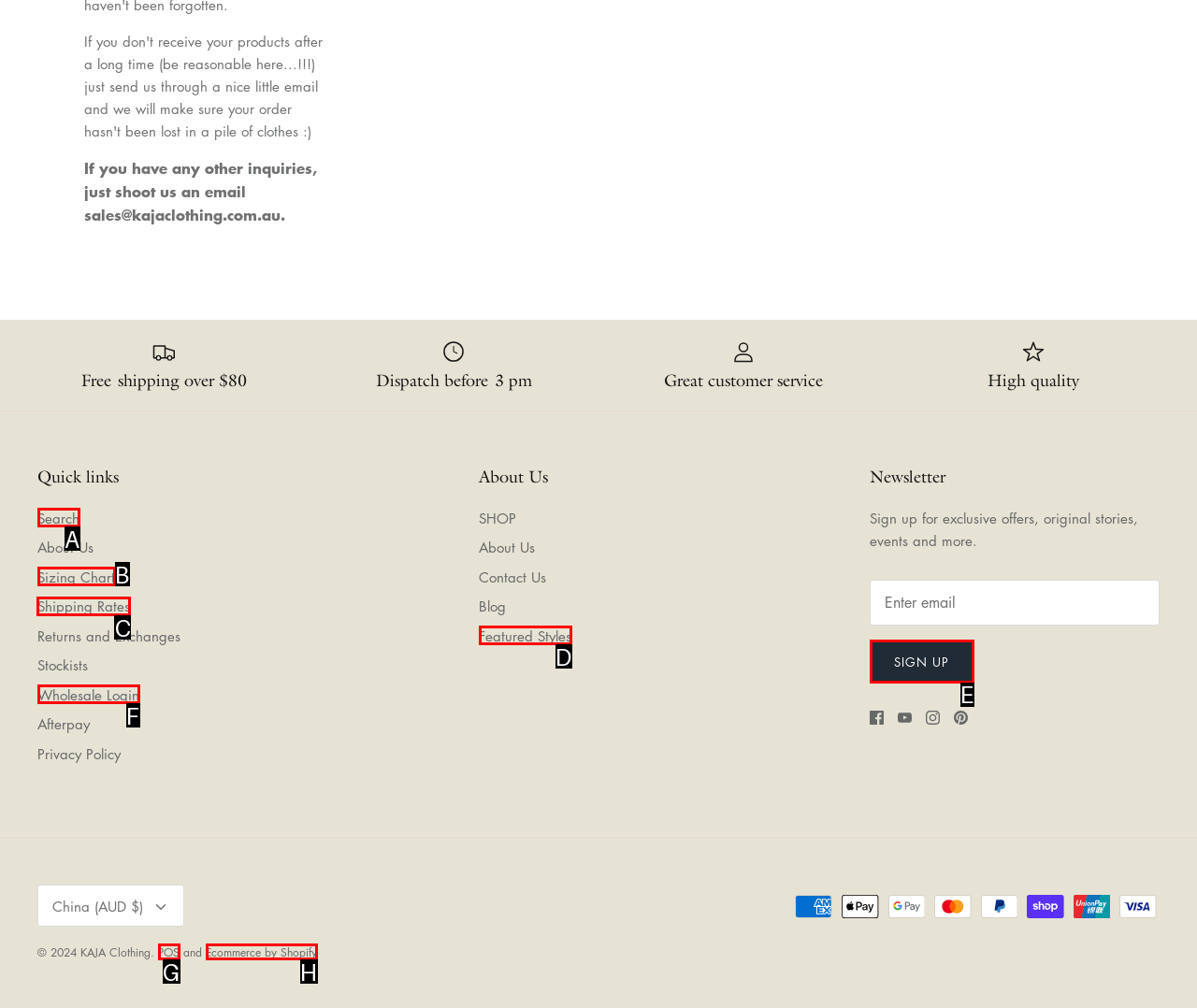To execute the task: Check the shipping rates, which one of the highlighted HTML elements should be clicked? Answer with the option's letter from the choices provided.

C